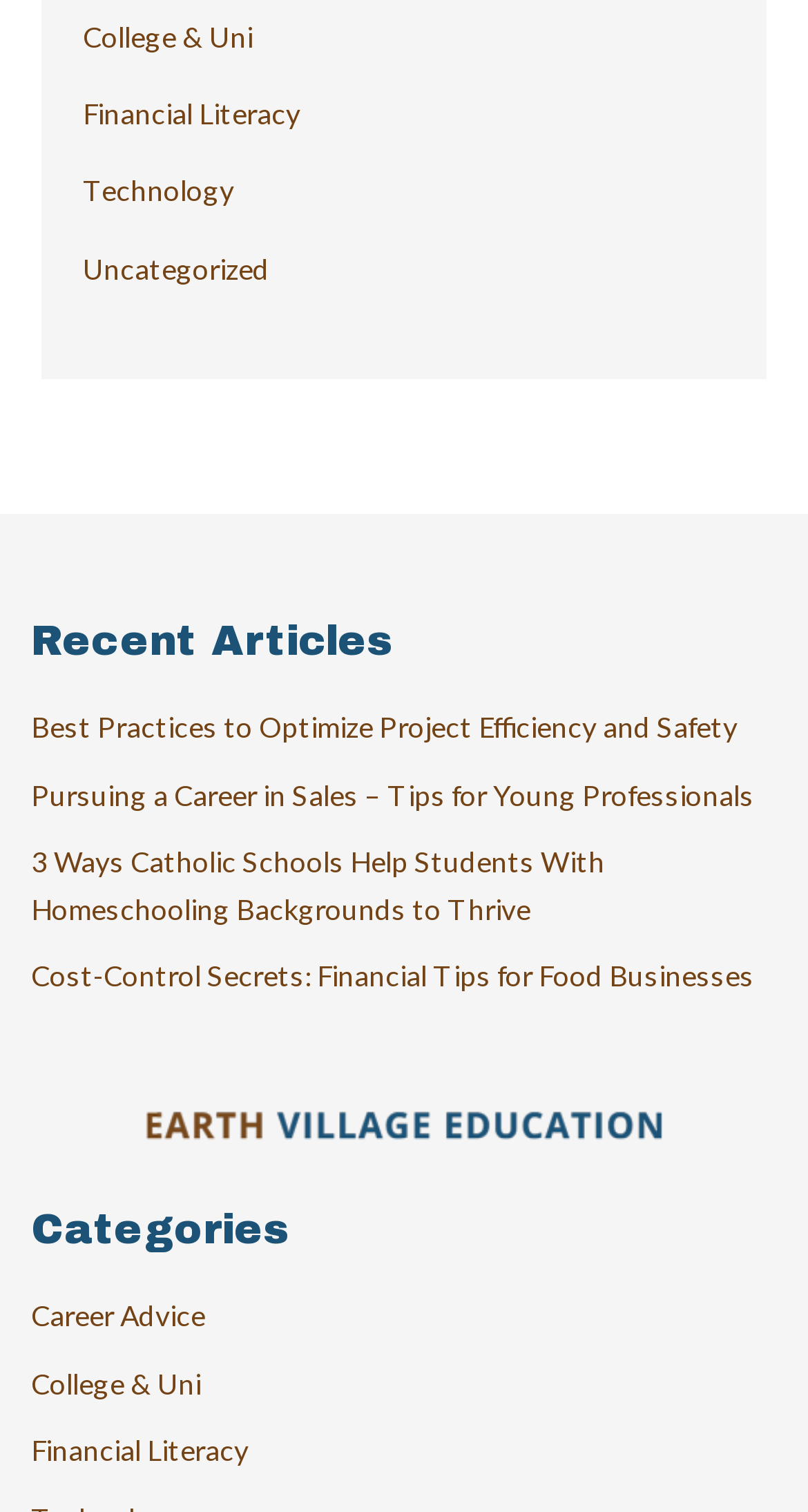Kindly determine the bounding box coordinates for the area that needs to be clicked to execute this instruction: "Explore Categories".

[0.038, 0.798, 0.962, 0.828]